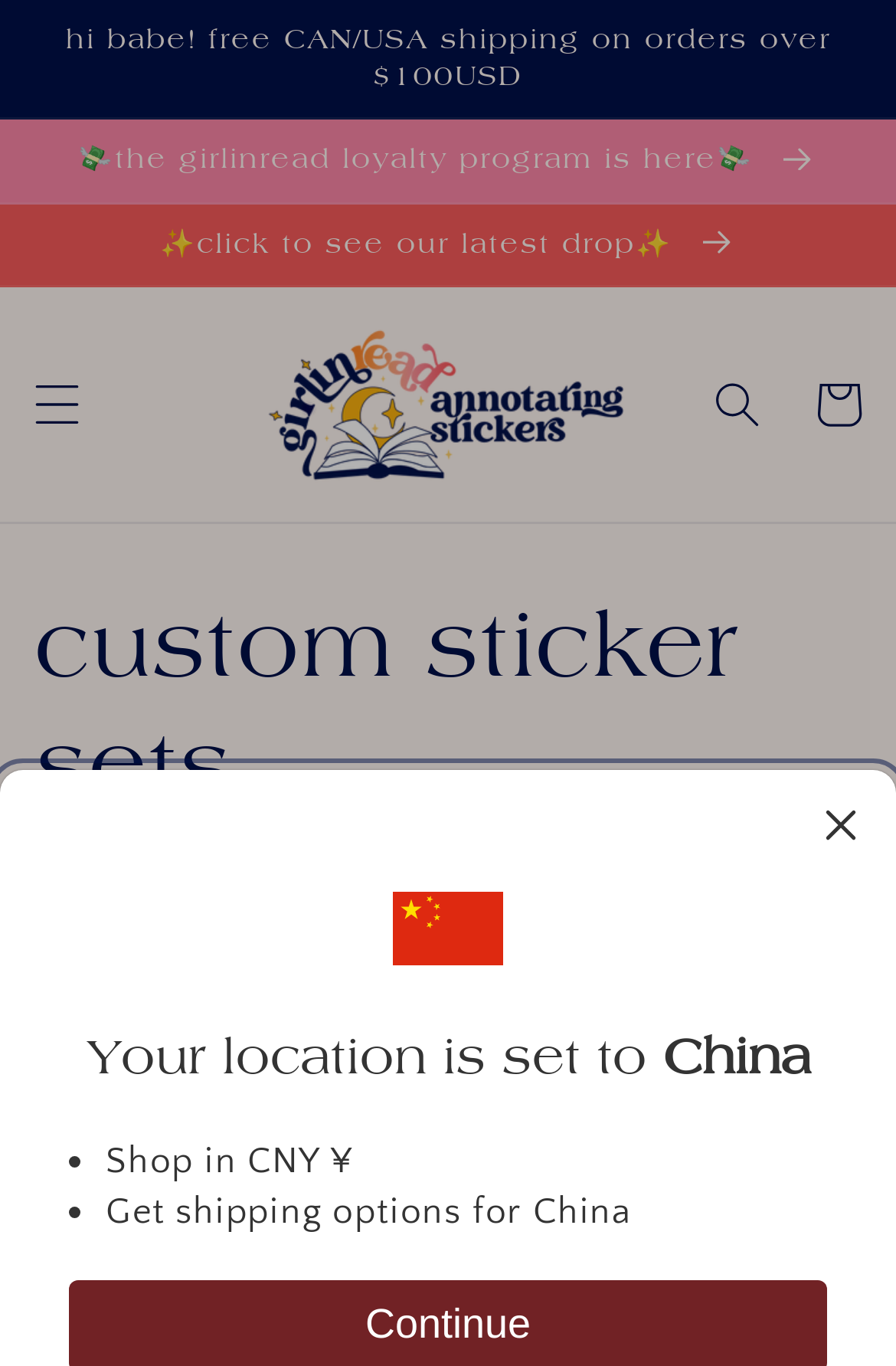What is the purpose of the custom sticker sets?
Analyze the screenshot and provide a detailed answer to the question.

I found the purpose of the custom sticker sets by looking at the text 'would you like to partner with us to create a custom sticker set?' which is a static text element on the webpage.